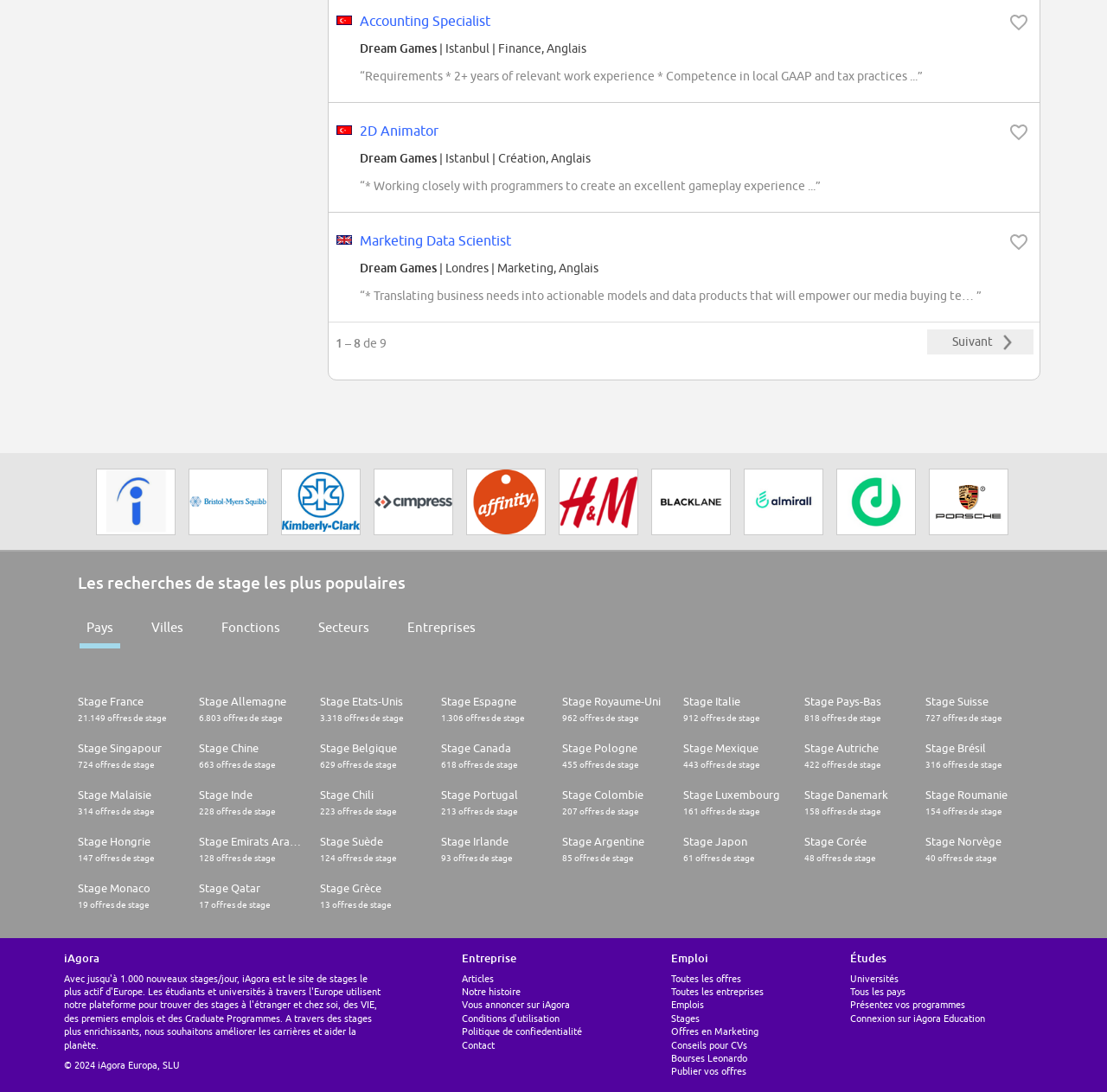Identify the bounding box coordinates of the element to click to follow this instruction: 'Click on the 'Accounting Specialist' job link'. Ensure the coordinates are four float values between 0 and 1, provided as [left, top, right, bottom].

[0.325, 0.012, 0.443, 0.026]